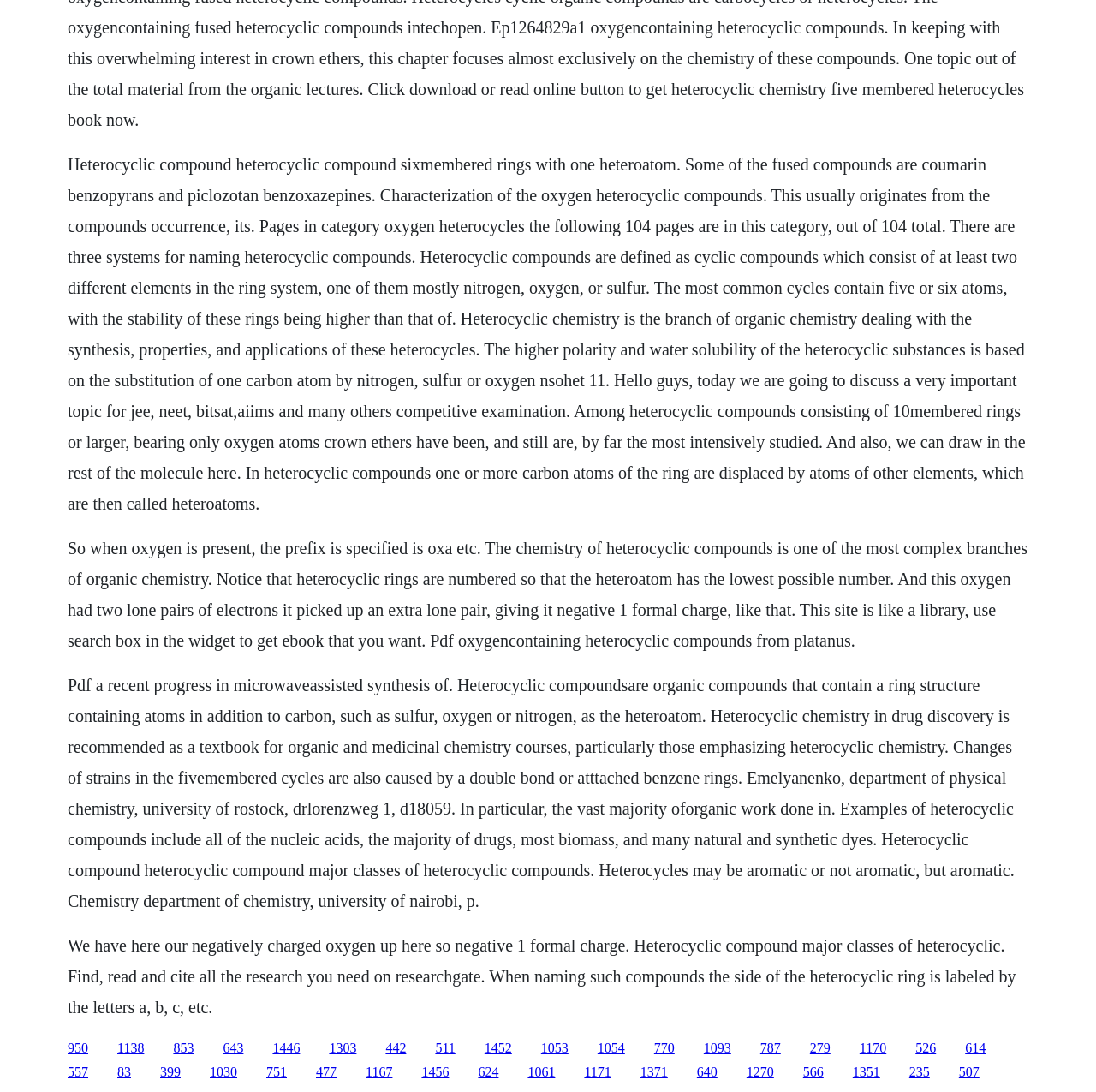Please reply with a single word or brief phrase to the question: 
What is the purpose of the webpage?

To discuss heterocyclic compounds